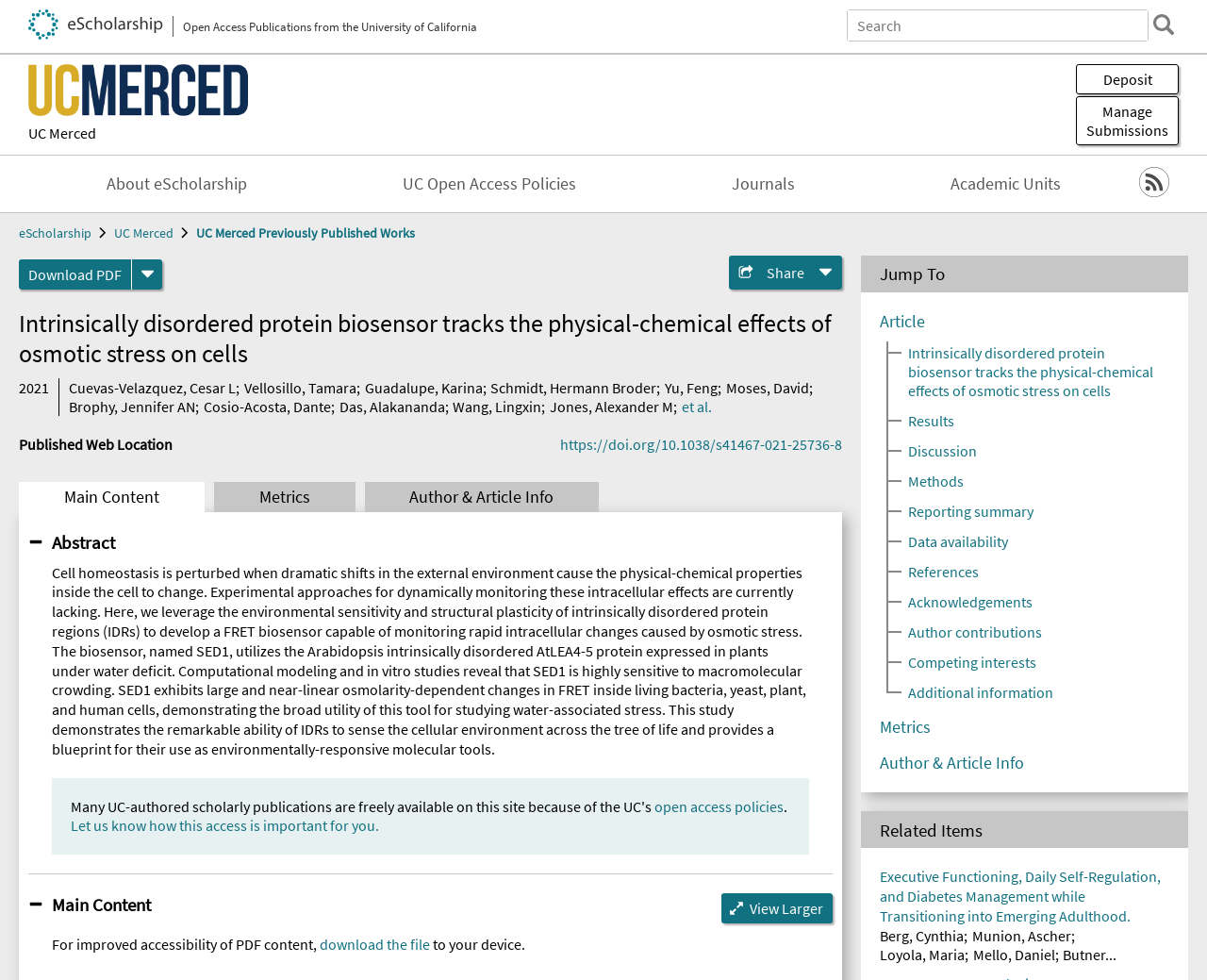Highlight the bounding box coordinates of the element that should be clicked to carry out the following instruction: "View article details". The coordinates must be given as four float numbers ranging from 0 to 1, i.e., [left, top, right, bottom].

[0.016, 0.314, 0.698, 0.376]